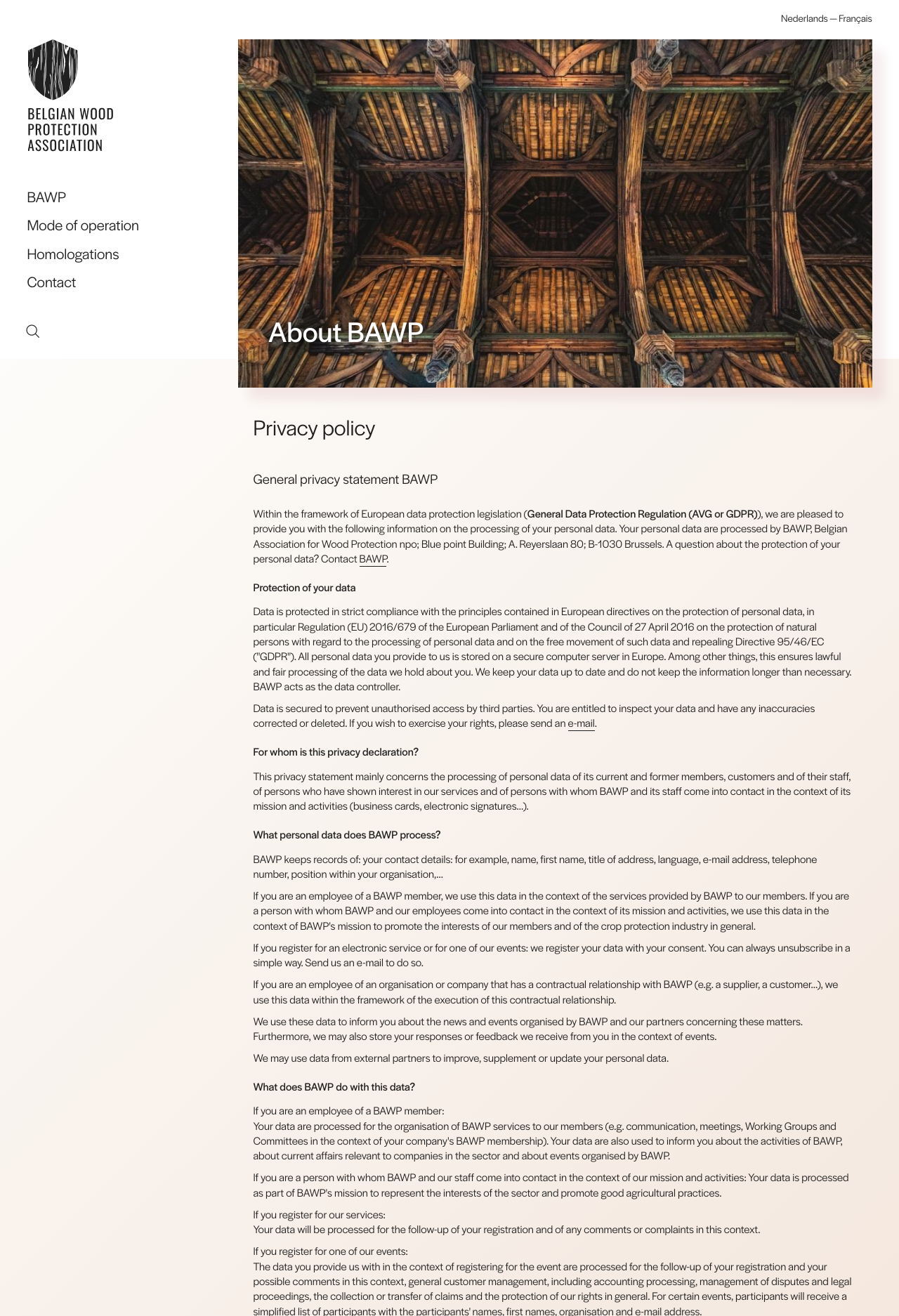Please identify the bounding box coordinates of the clickable element to fulfill the following instruction: "Click the Nederlands link". The coordinates should be four float numbers between 0 and 1, i.e., [left, top, right, bottom].

[0.869, 0.009, 0.921, 0.019]